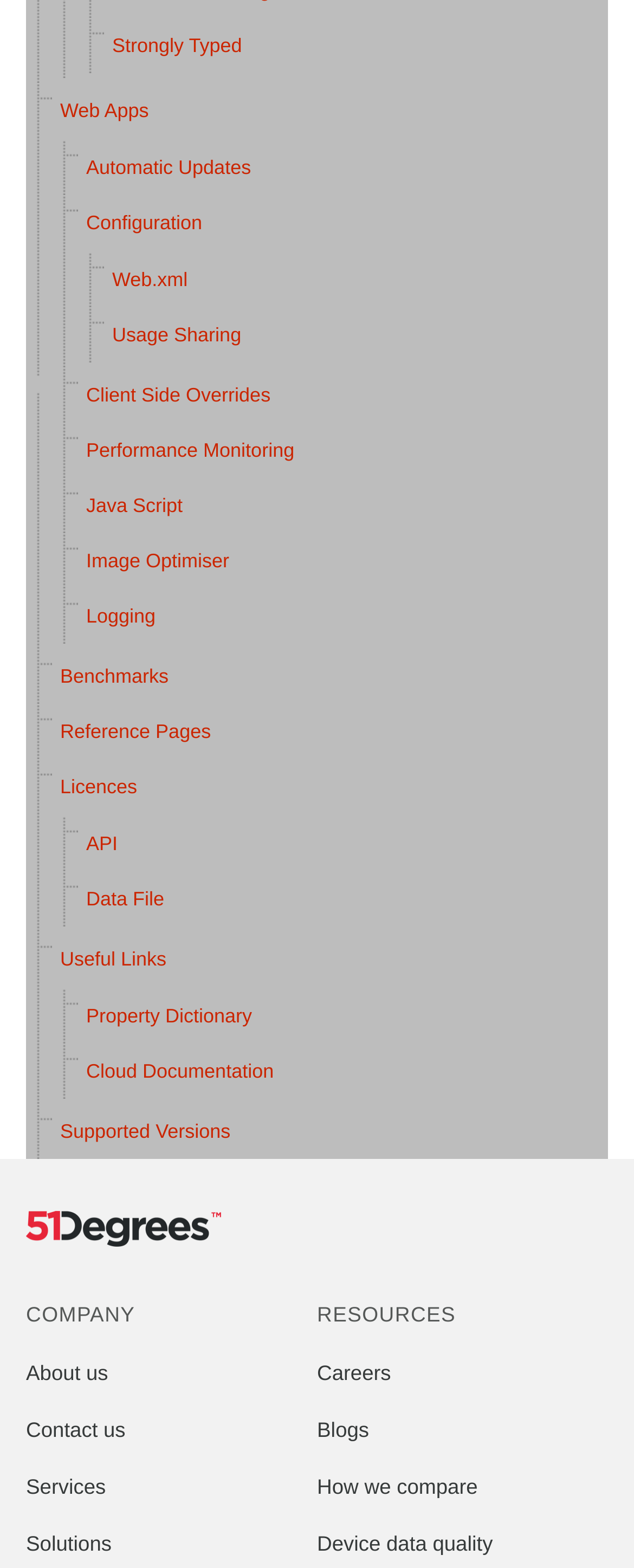Identify the bounding box coordinates for the element you need to click to achieve the following task: "Go to About us". Provide the bounding box coordinates as four float numbers between 0 and 1, in the form [left, top, right, bottom].

[0.041, 0.867, 0.171, 0.883]